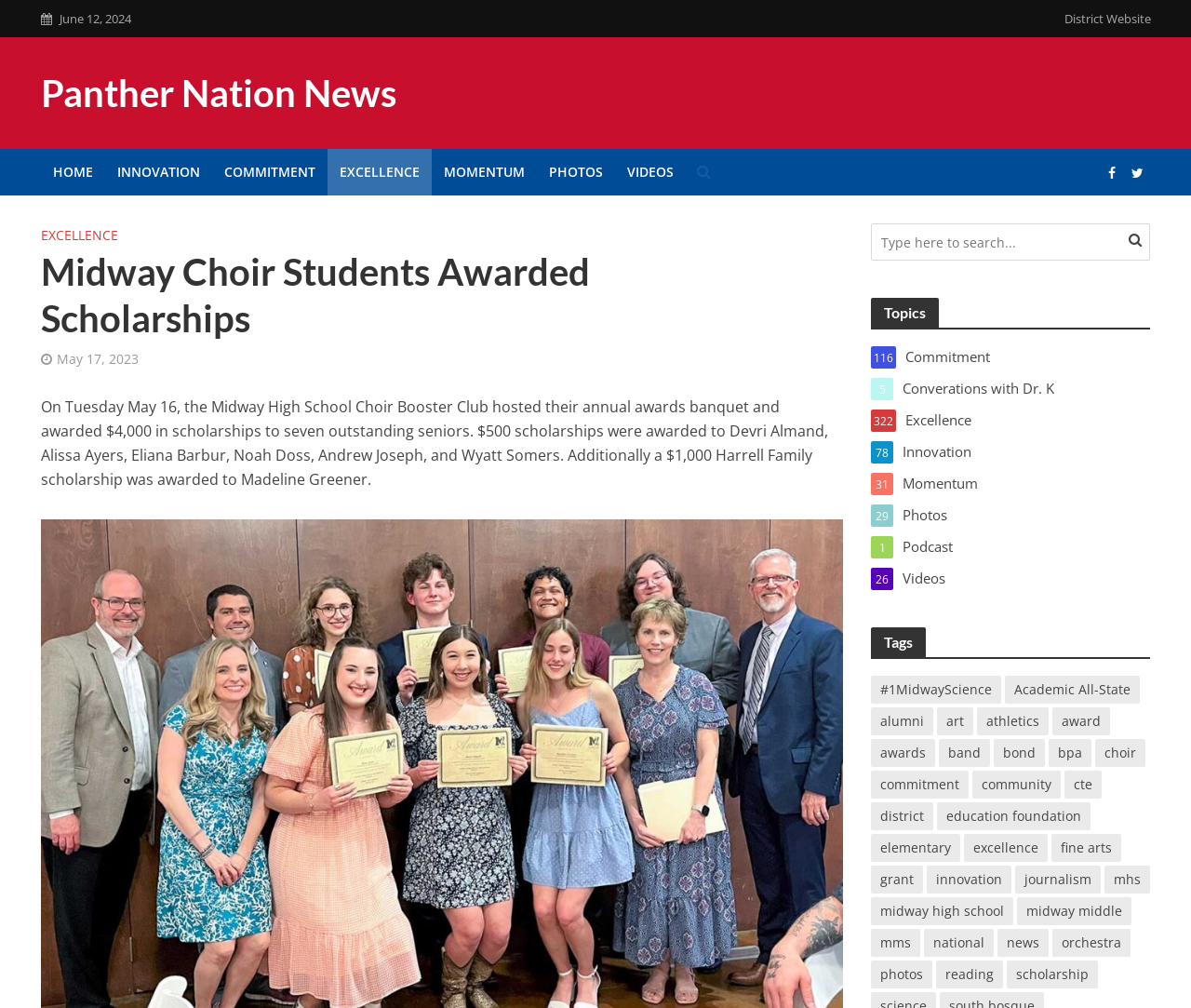How much were the $500 scholarships awarded to?
Kindly answer the question with as much detail as you can.

The article states that '$500 scholarships were awarded to Devri Almand, Alissa Ayers, Eliana Barbur, Noah Doss, Andrew Joseph, and Wyatt Somers', indicating that six students received the $500 scholarships.